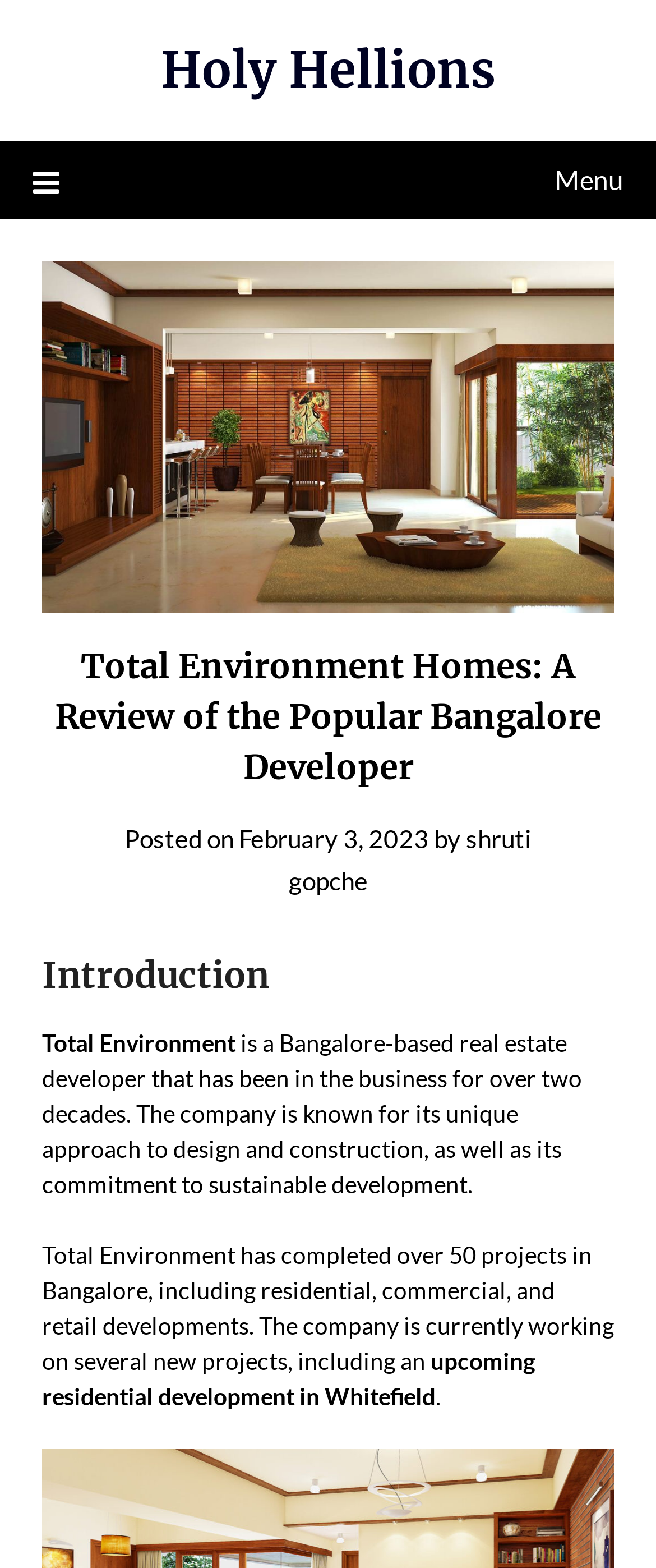Answer the following inquiry with a single word or phrase:
What is the location of the upcoming residential development?

Whitefield